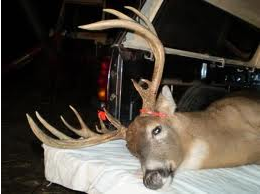Describe the image with as much detail as possible.

The image depicts a deer that has been harvested, showcasing its impressive set of antlers. The deer, featuring a light brown coat, is lying on a white surface, suggesting it may have been placed in the back of a vehicle or on a hunting cart. The background hints at a nighttime setting, possibly indicating the time of day when the deer was captured. The scene resonates with the themes of hunting and the satisfaction of a successful outing, aligning well with the narrative shared in the accompanying text about preparing for deer hunting and the excitement of the hunt itself.